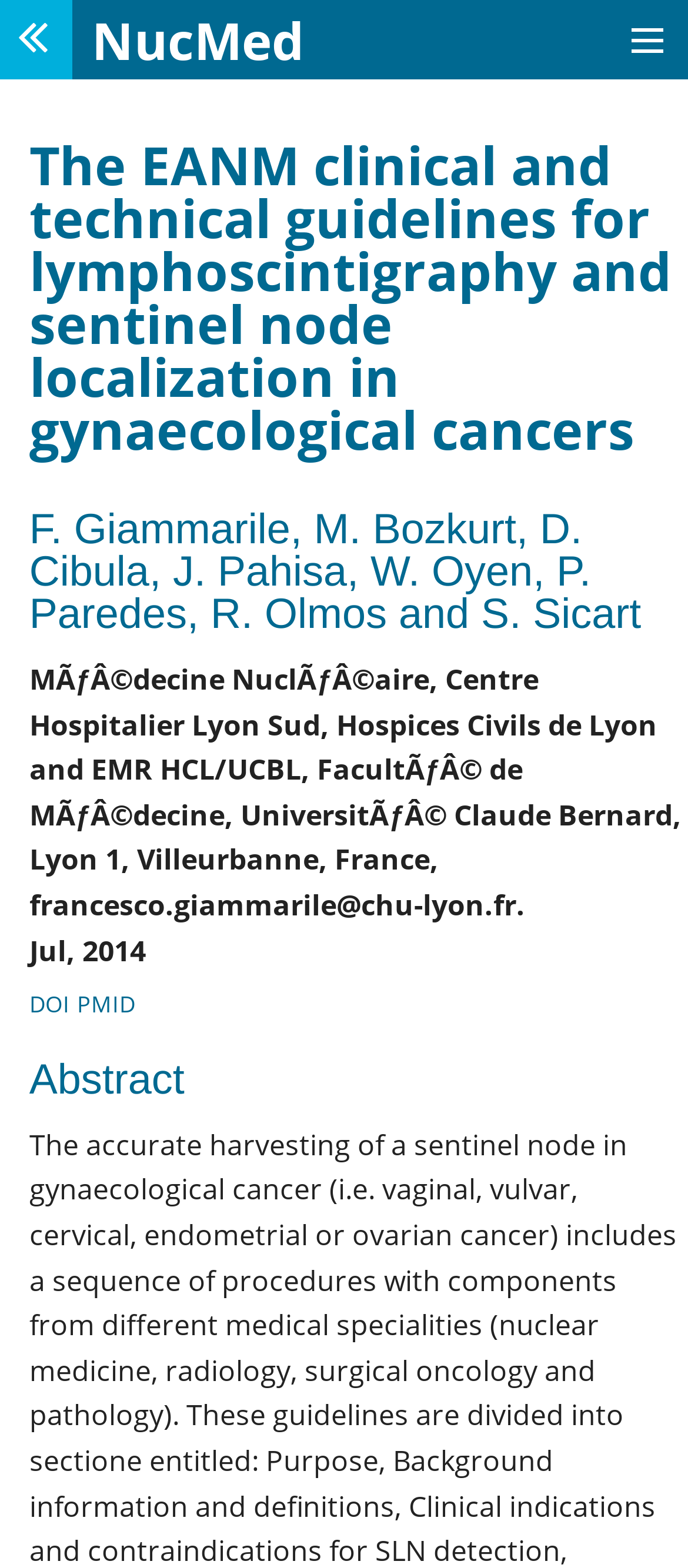Please identify the bounding box coordinates of the clickable area that will fulfill the following instruction: "access the DOI link". The coordinates should be in the format of four float numbers between 0 and 1, i.e., [left, top, right, bottom].

[0.043, 0.63, 0.102, 0.65]